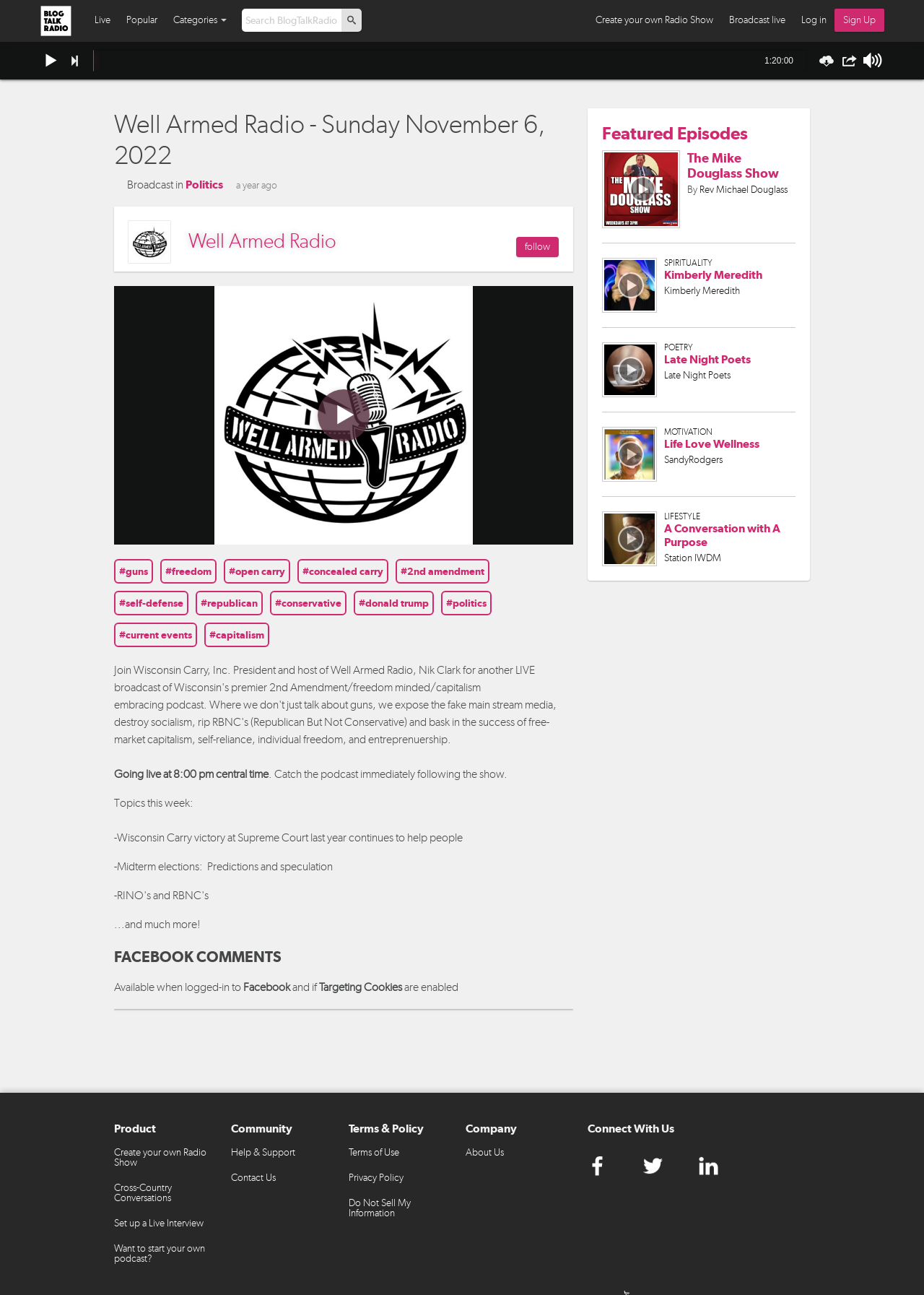Refer to the screenshot and give an in-depth answer to this question: Who is the host of the radio show?

I found the answer by using the meta description which mentions 'Join Wisconsin Carry, Inc. President and host of Well Armed Radio, Nik Clark...'. This suggests that Nik Clark is the host of the radio show.